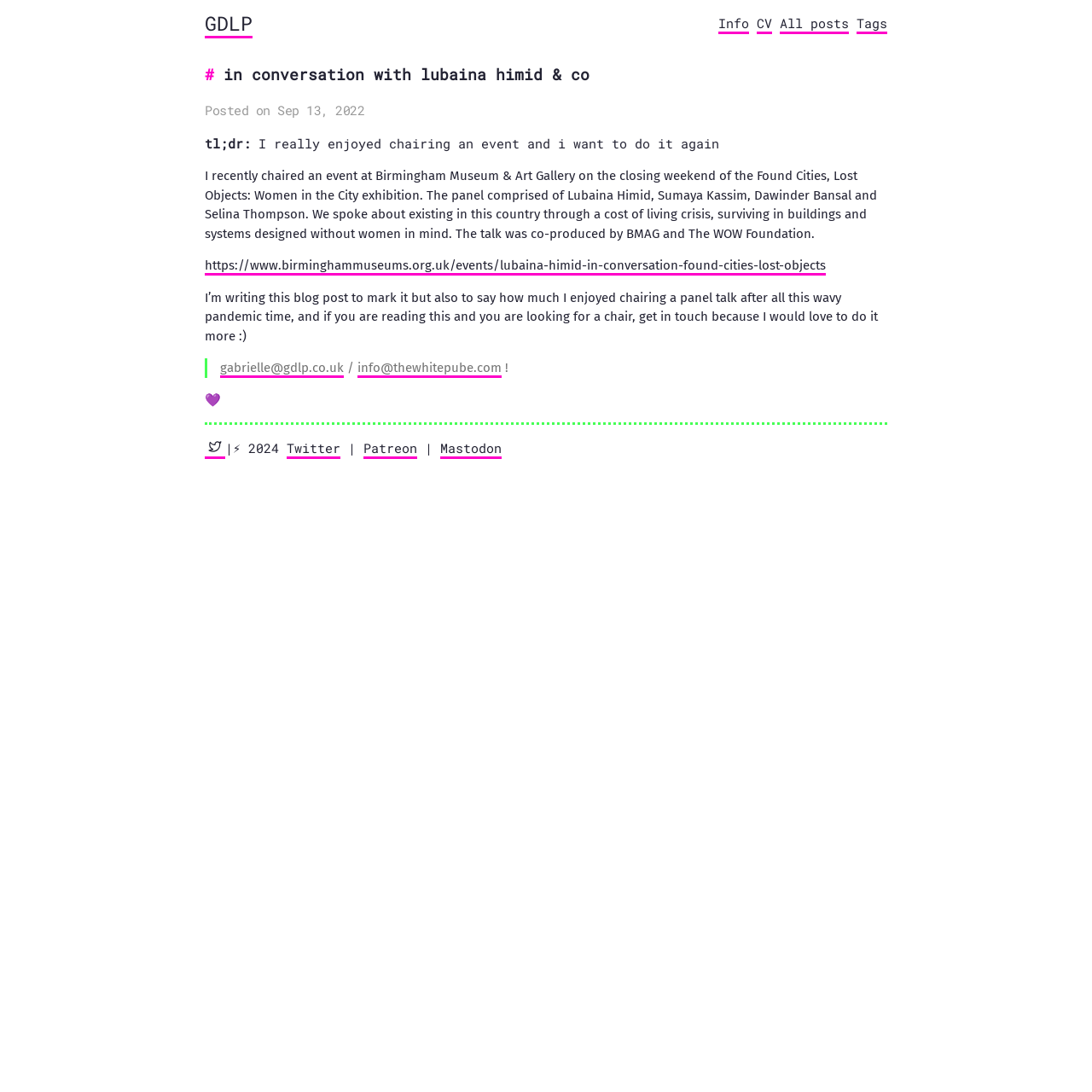Offer a detailed explanation of the webpage layout and contents.

The webpage appears to be a personal blog post about an event at Birmingham Museum & Art Gallery. At the top, there are several links, including "GDLP", "Info", "CV", "All posts", and "Tags", which are aligned horizontally and take up about a quarter of the screen width.

Below these links, the main content area begins, which takes up most of the screen. The title of the blog post, "in conversation with lubaina himid & co", is displayed prominently at the top of this section. 

Underneath the title, there is a brief summary of the post, "tl;dr:", followed by a short paragraph describing the event. The text continues with a longer paragraph that provides more details about the event, including the panelists and the topics discussed.

There is a link to the event page on the Birmingham Museum & Art Gallery website, and then another paragraph expressing the author's enjoyment of chairing the event and their desire to do it again.

A blockquote section follows, containing two email addresses, "gabrielle@gdlp.co.uk" and "info@thewhitepube.com", separated by a slash. 

The post concludes with a heart symbol, "💜".

At the bottom of the page, there is a horizontal separator, followed by a section with links to the author's social media profiles, including Twitter, Patreon, and Mastodon. The Twitter link is accompanied by a small image.